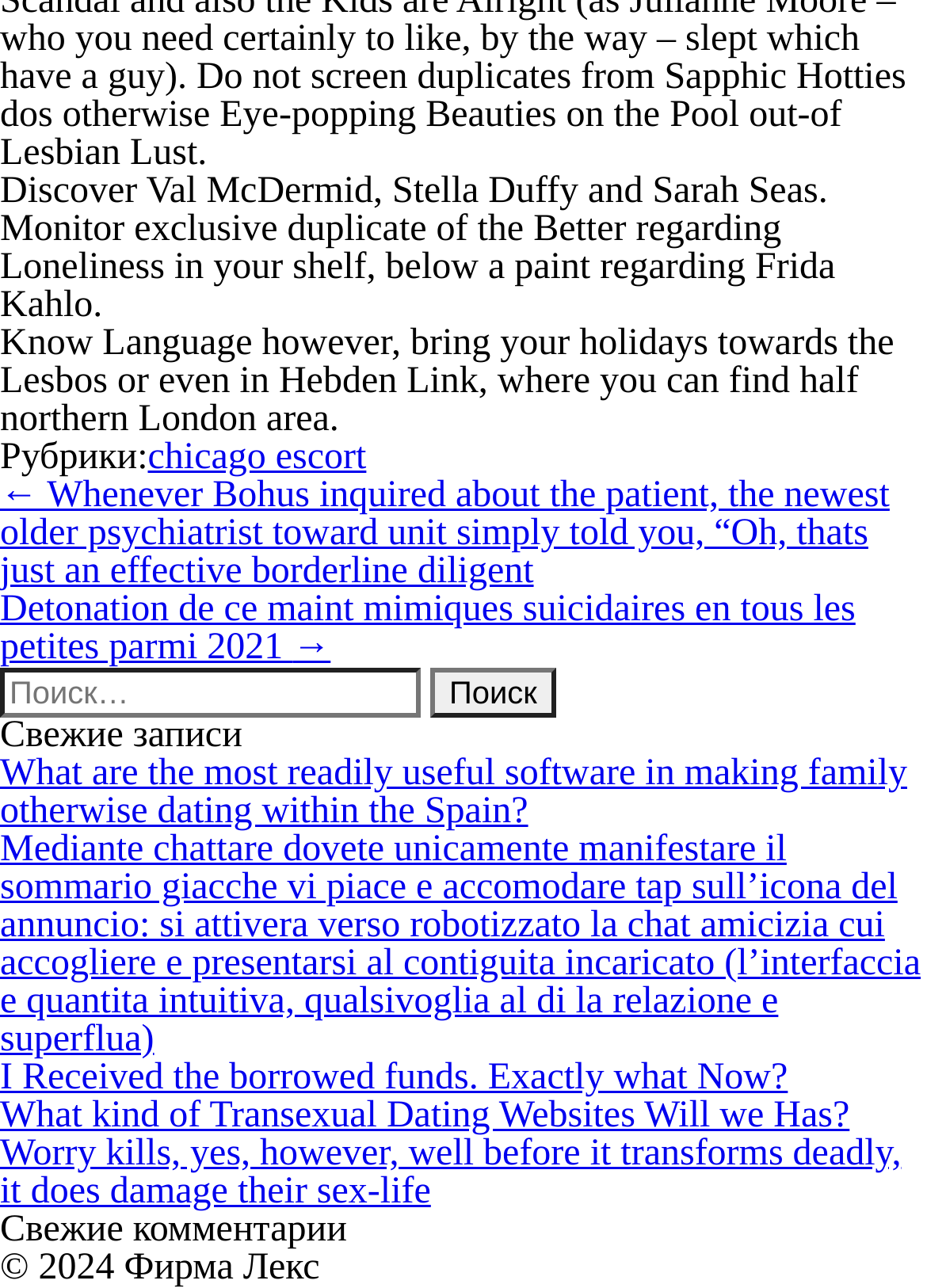What is the text of the first link in the footer?
Give a single word or phrase as your answer by examining the image.

chicago escort